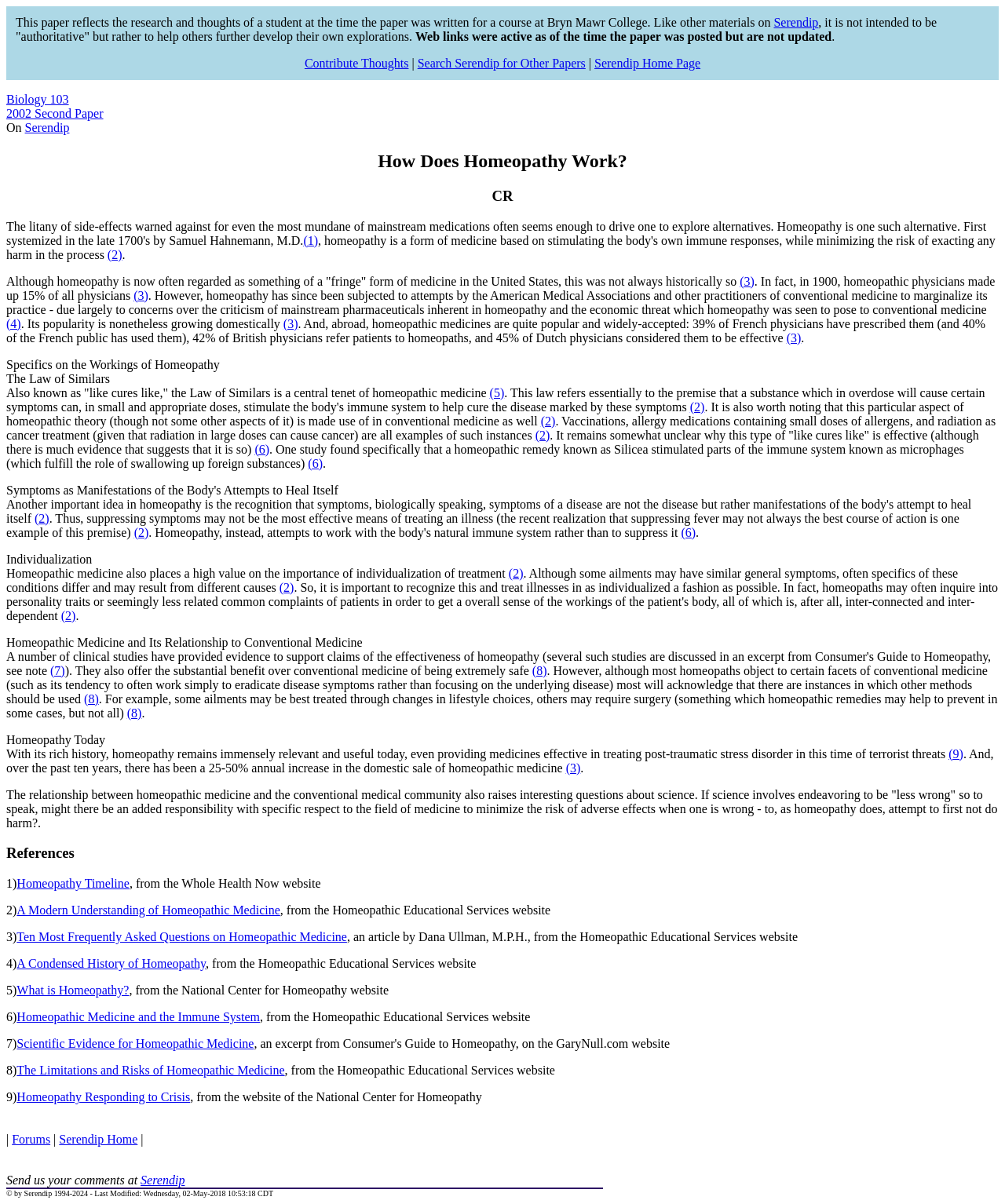What is the main topic of this webpage?
Based on the image, please offer an in-depth response to the question.

Based on the webpage content, the main topic is homeopathy, which is evident from the headings, subheadings, and the text content that discusses the principles, history, and applications of homeopathy.